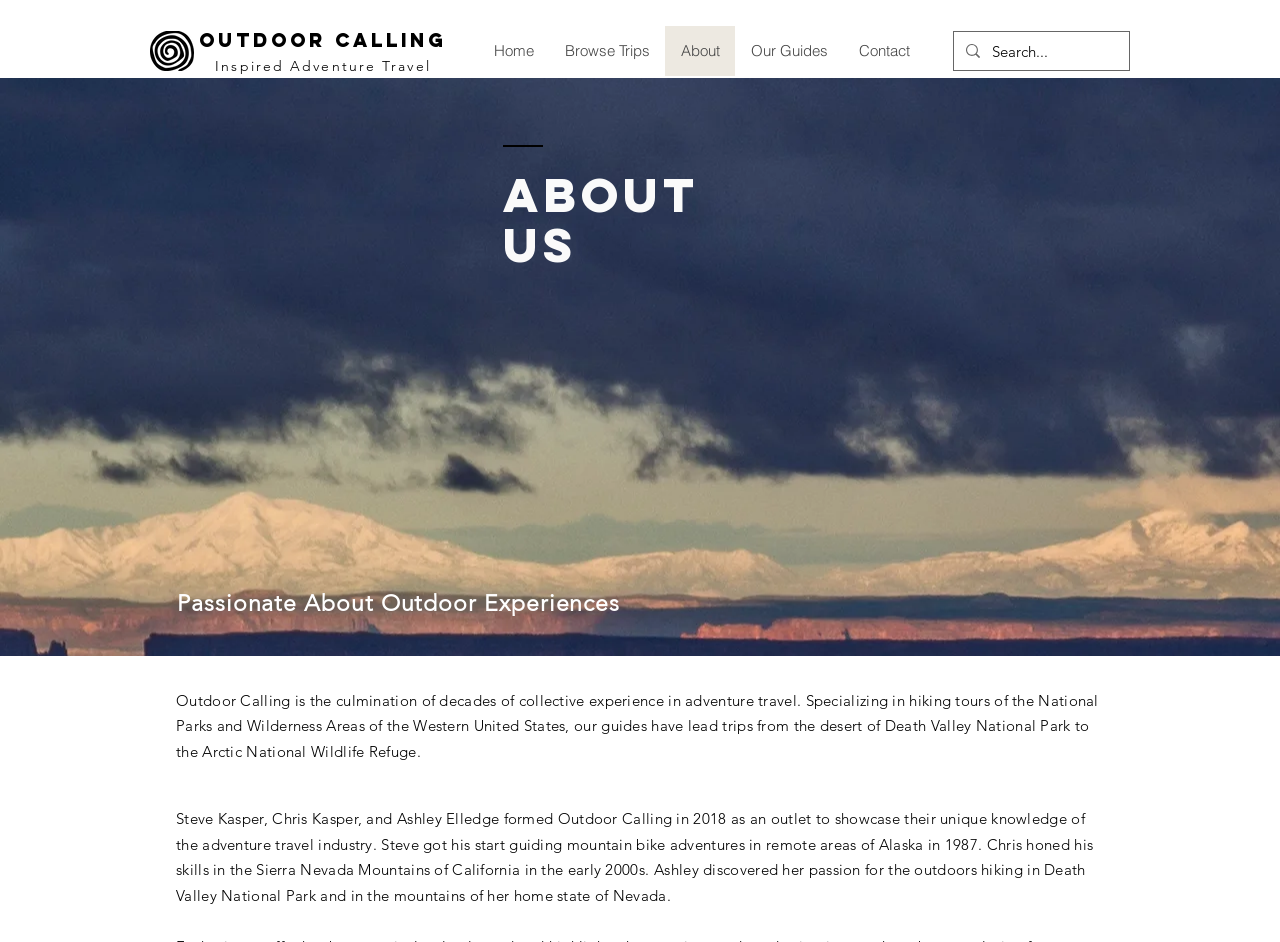Given the webpage screenshot, identify the bounding box of the UI element that matches this description: "Inspired Adventure Travel".

[0.168, 0.061, 0.337, 0.08]